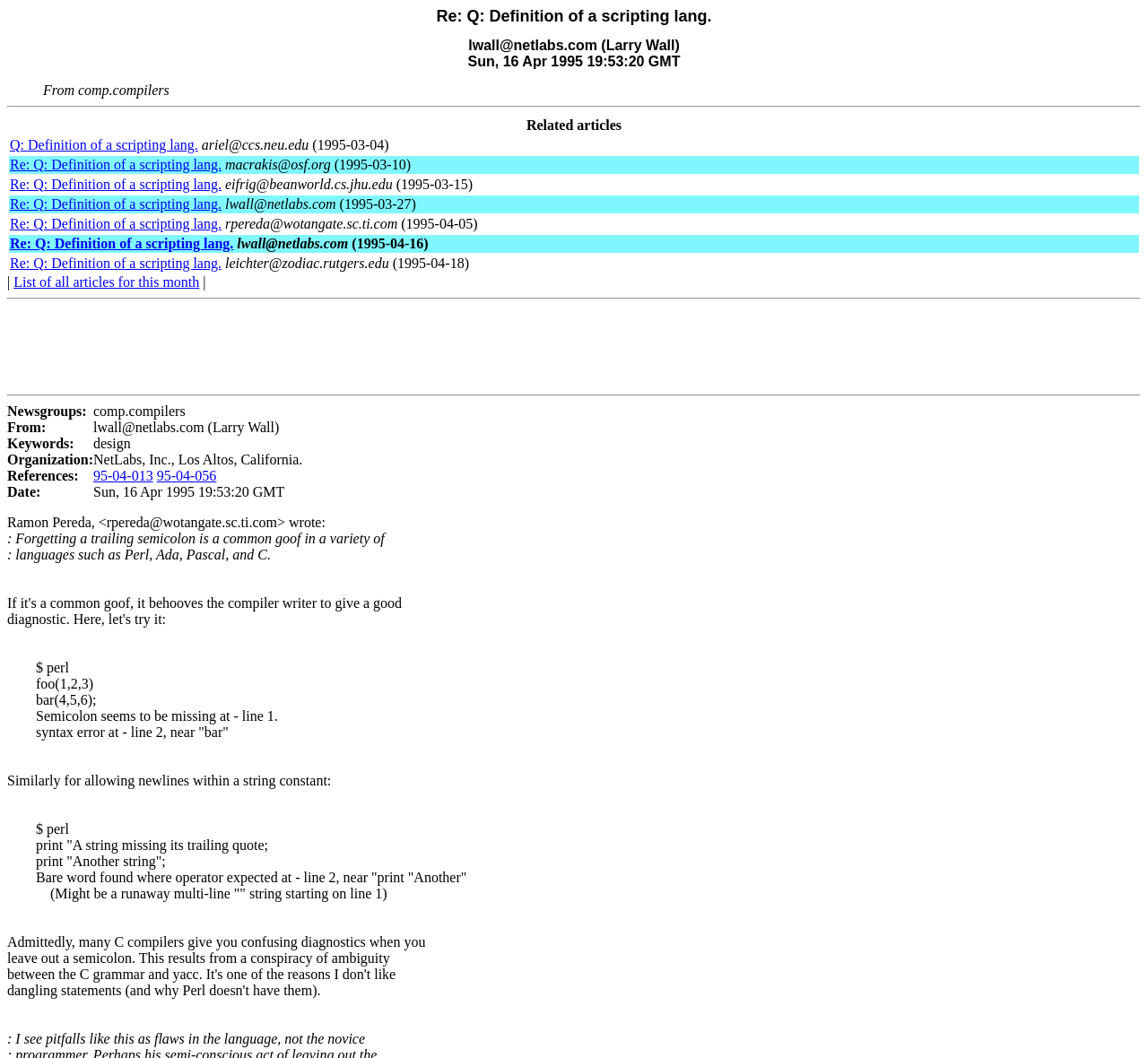Answer briefly with one word or phrase:
What is the language being discussed in the post?

Perl